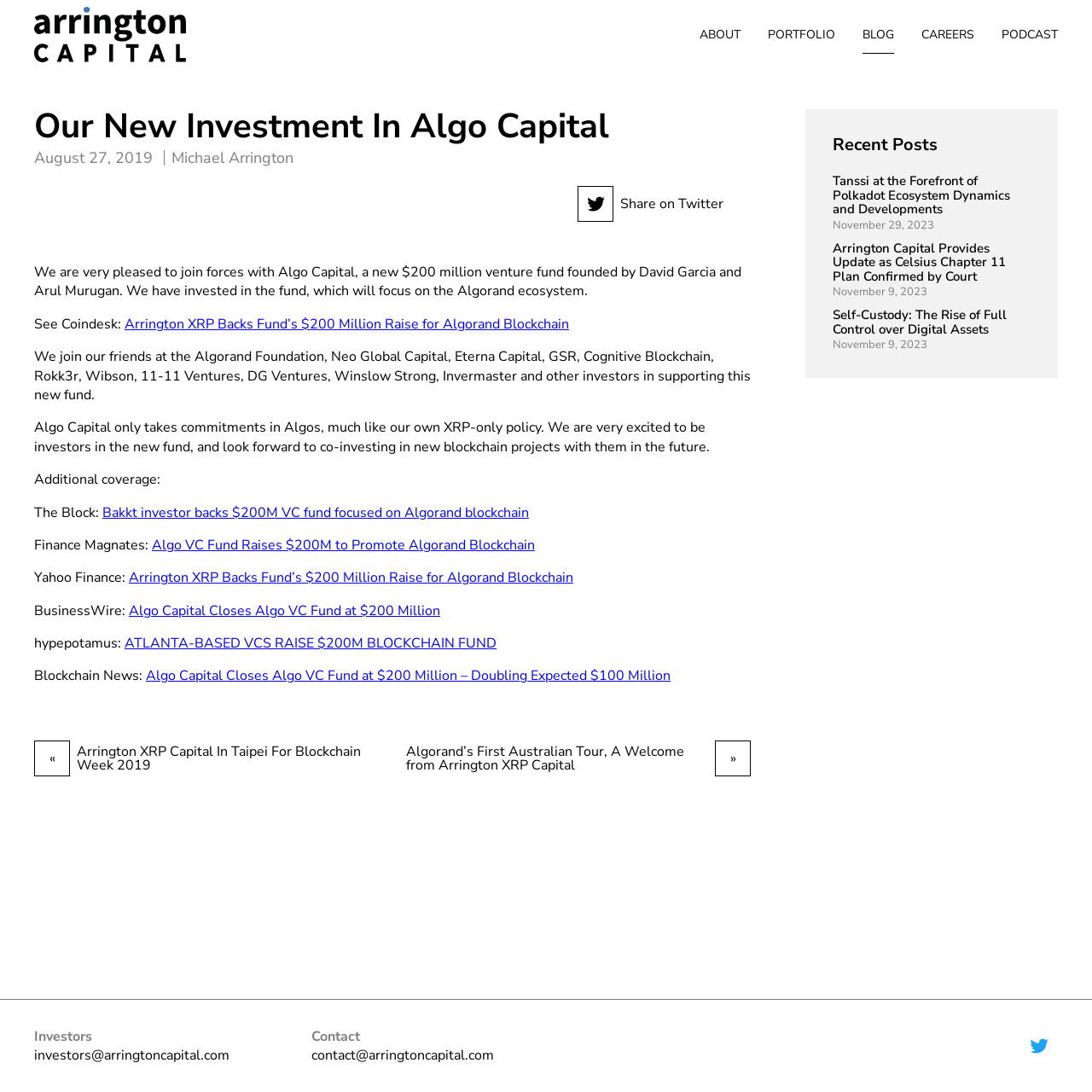Kindly determine the bounding box coordinates for the area that needs to be clicked to execute this instruction: "Read the article 'Arrington XRP Backs Fund’s $200 Million Raise for Algorand Blockchain'".

[0.114, 0.288, 0.521, 0.305]